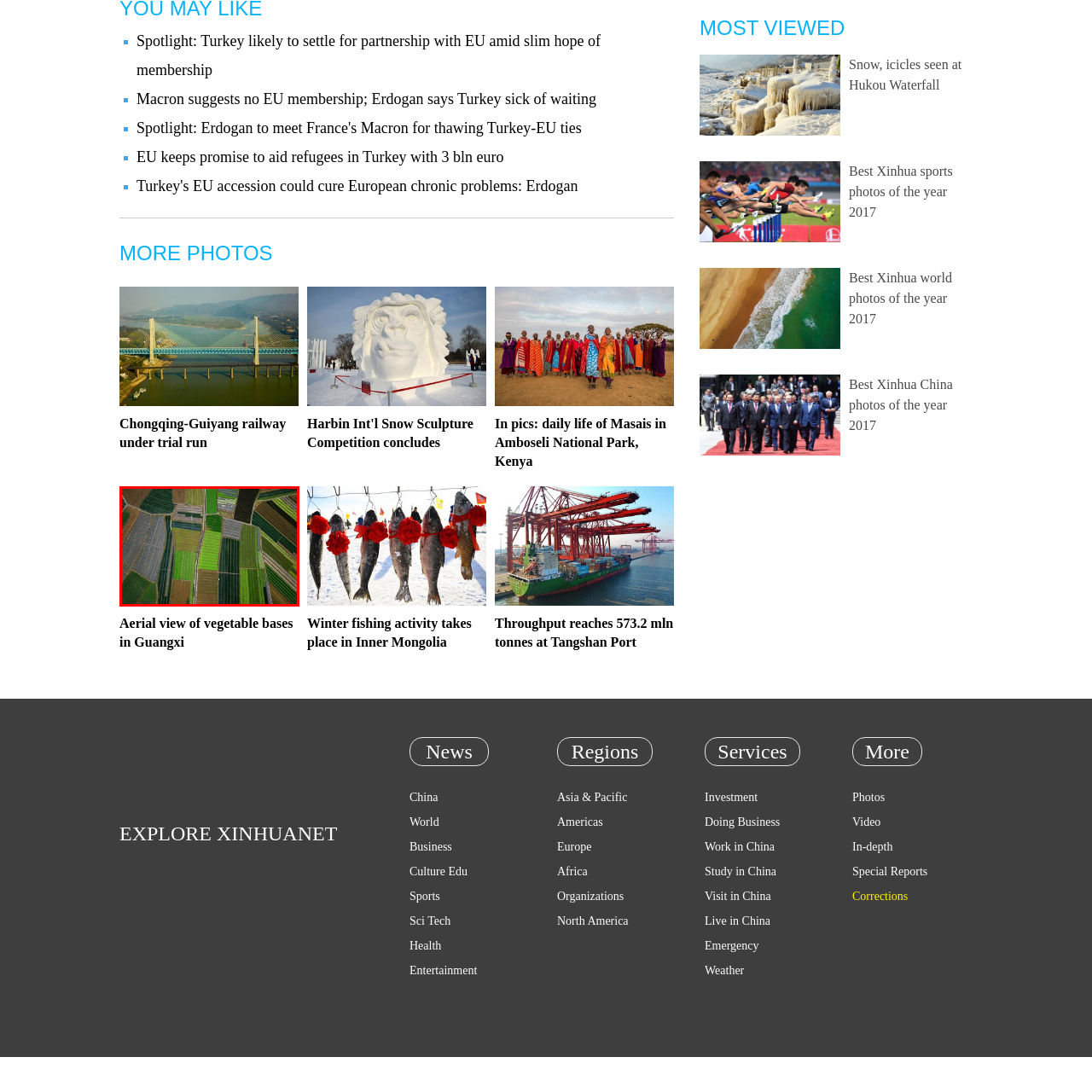What is highlighted by the neatly organized rows of plants?
Focus on the section of the image inside the red bounding box and offer an in-depth answer to the question, utilizing the information visible in the image.

The caption states that the neatly organized rows of plants highlight the region's agricultural practices, emphasizing the rich diversity of the land.